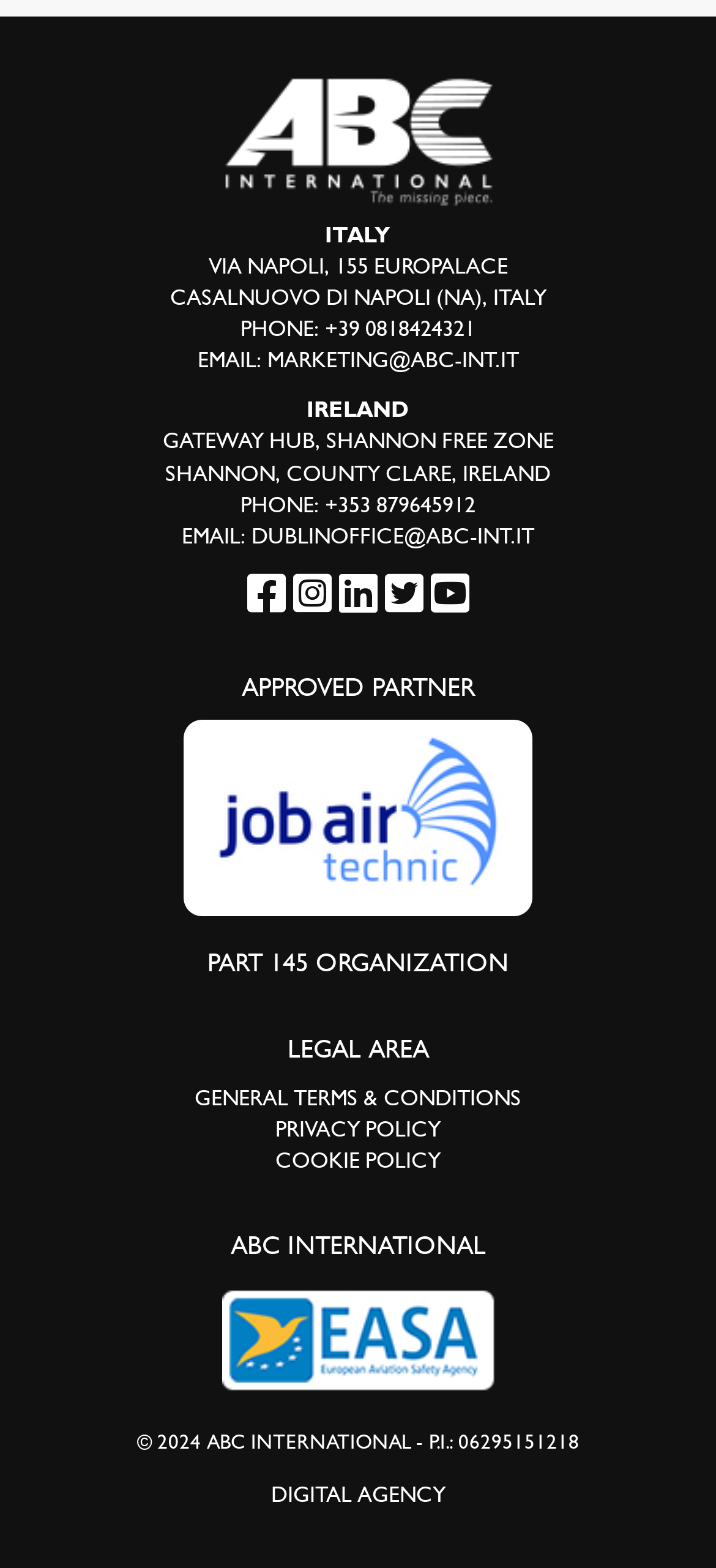Using the information in the image, give a detailed answer to the following question: How many offices does ABC International have?

Based on the webpage, I can see two office locations mentioned: one in Italy and one in Ireland. The addresses and contact information for both offices are provided.